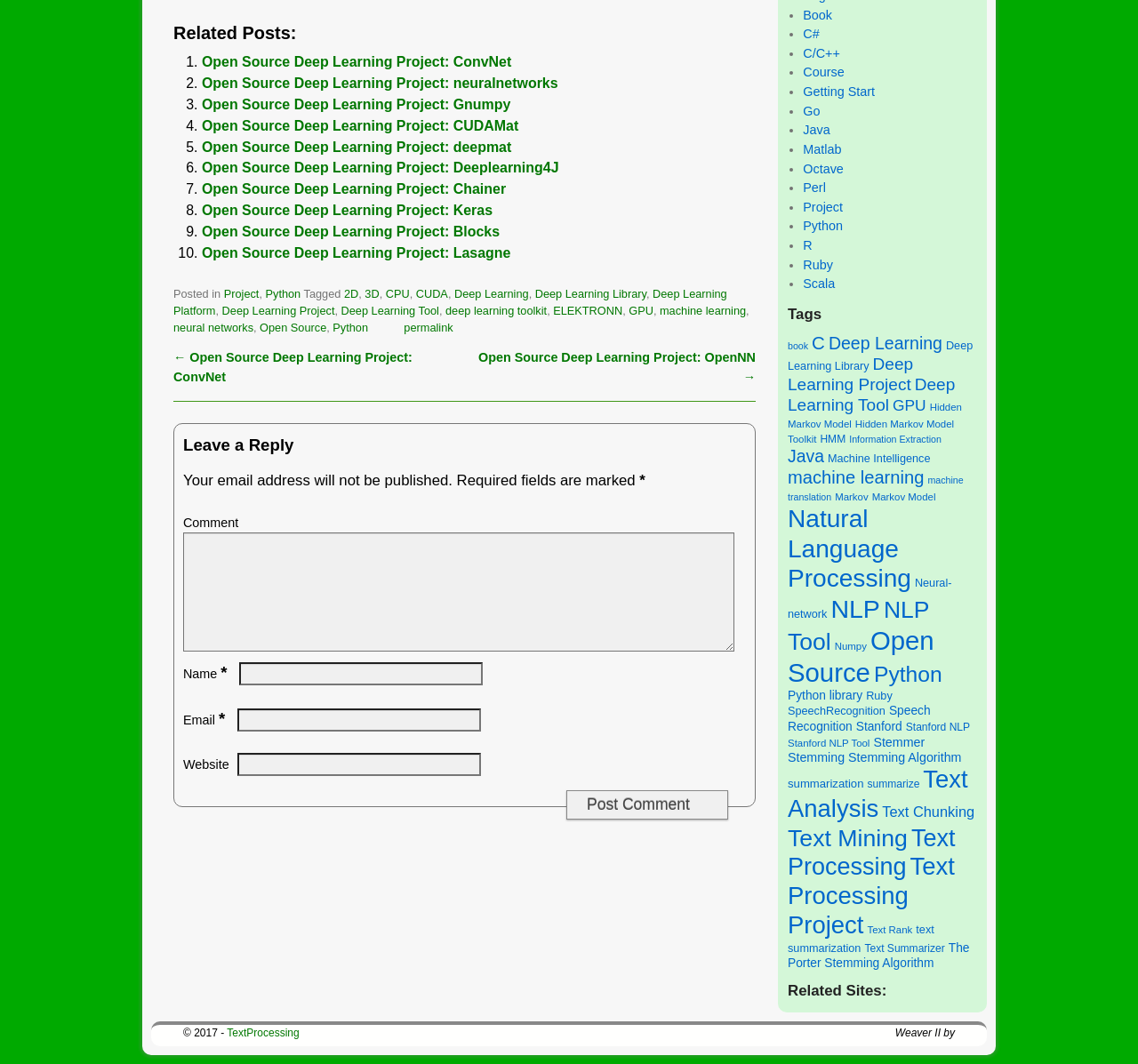Identify the bounding box coordinates of the area you need to click to perform the following instruction: "Click on the button 'Post Comment'".

[0.498, 0.743, 0.64, 0.77]